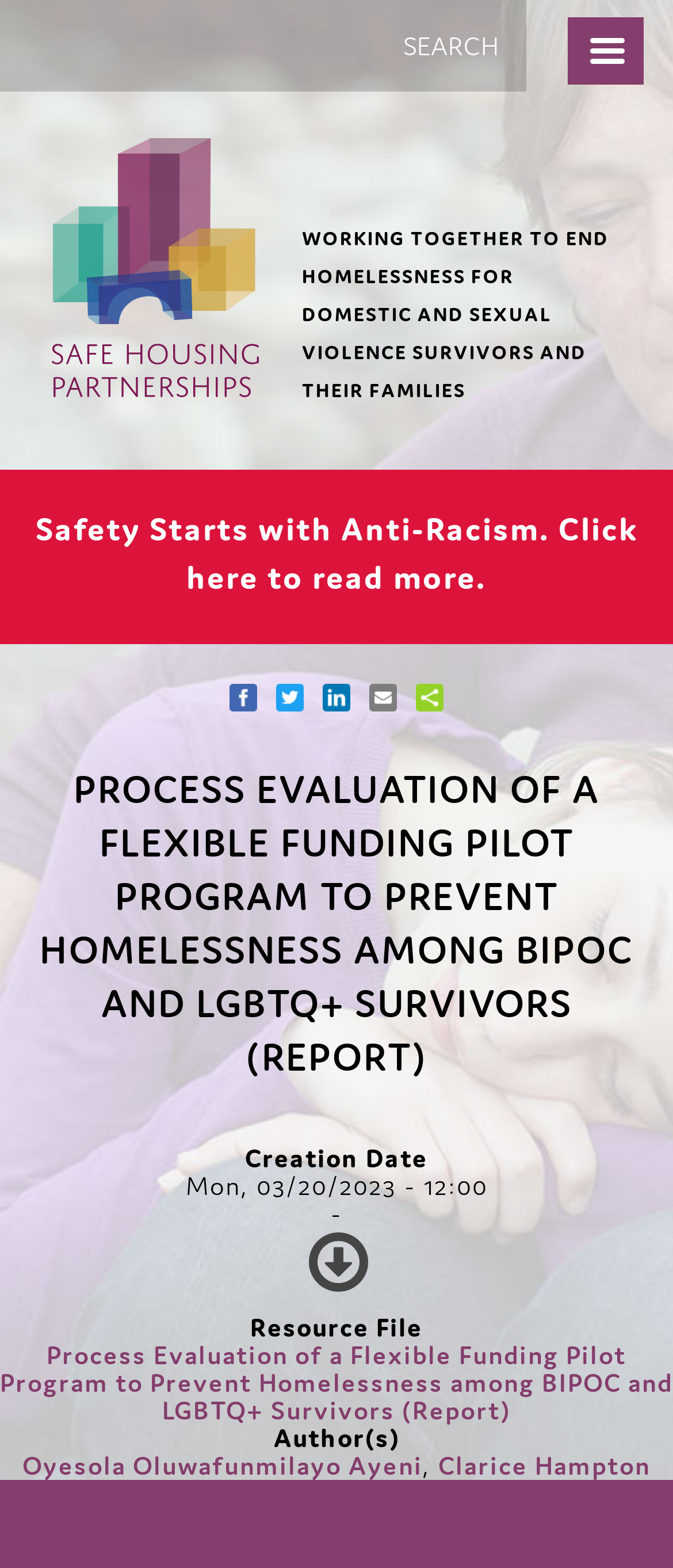Identify the main heading of the webpage and provide its text content.

PROCESS EVALUATION OF A FLEXIBLE FUNDING PILOT PROGRAM TO PREVENT HOMELESSNESS AMONG BIPOC AND LGBTQ+ SURVIVORS (REPORT)